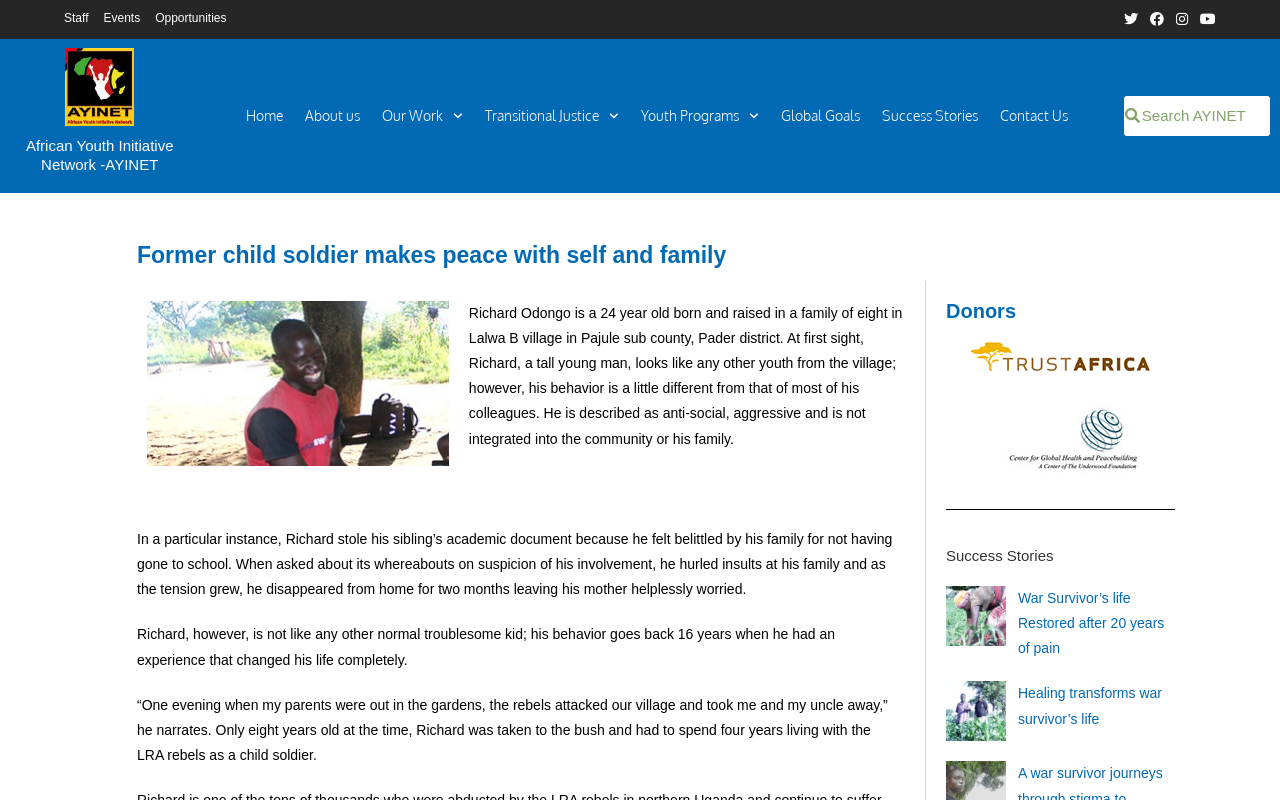What is the name of the organization? Based on the screenshot, please respond with a single word or phrase.

African Youth Initiative Network